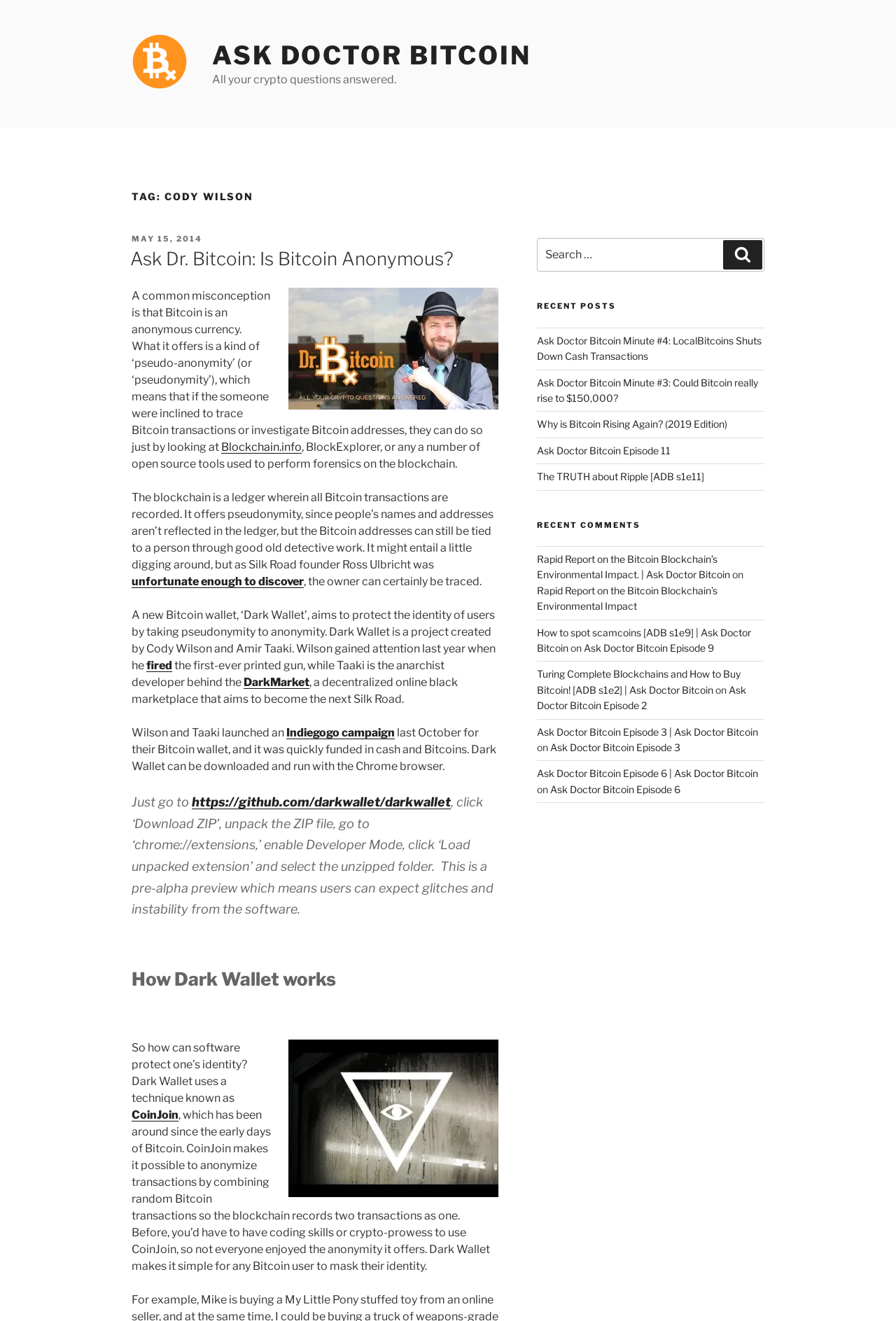What is the purpose of CoinJoin?
Provide a thorough and detailed answer to the question.

The purpose of CoinJoin is to anonymize transactions, as explained in the article, which describes how CoinJoin combines random Bitcoin transactions to make them appear as one on the blockchain, thereby protecting users' identities.